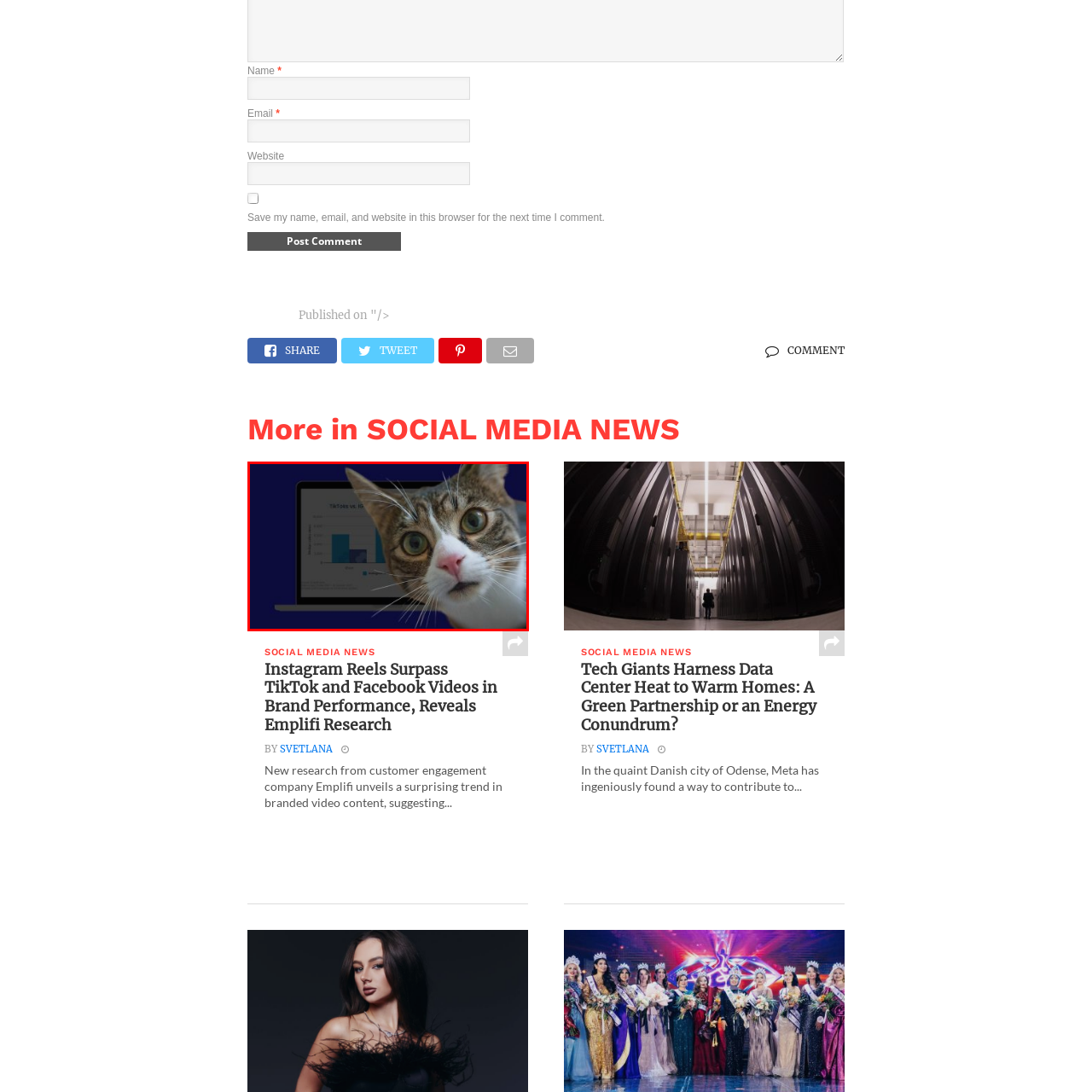Construct a detailed caption for the image enclosed in the red box.

The image captures a curious cat with large, expressive eyes, poised in the foreground, while a laptop screen displaying a bar chart in a shade of blue provides a backdrop. The chart likely compares performance metrics between TikTok and Instagram, suggesting an analysis of social media trends. The cat’s inquisitive expression adds a playful touch to the scene, creating a juxtaposition between the seriousness of the data displayed and the lightheartedness of the feline's presence. Overall, the image cleverly blends a casual, engaging element with insightful commentary on social media dynamics.